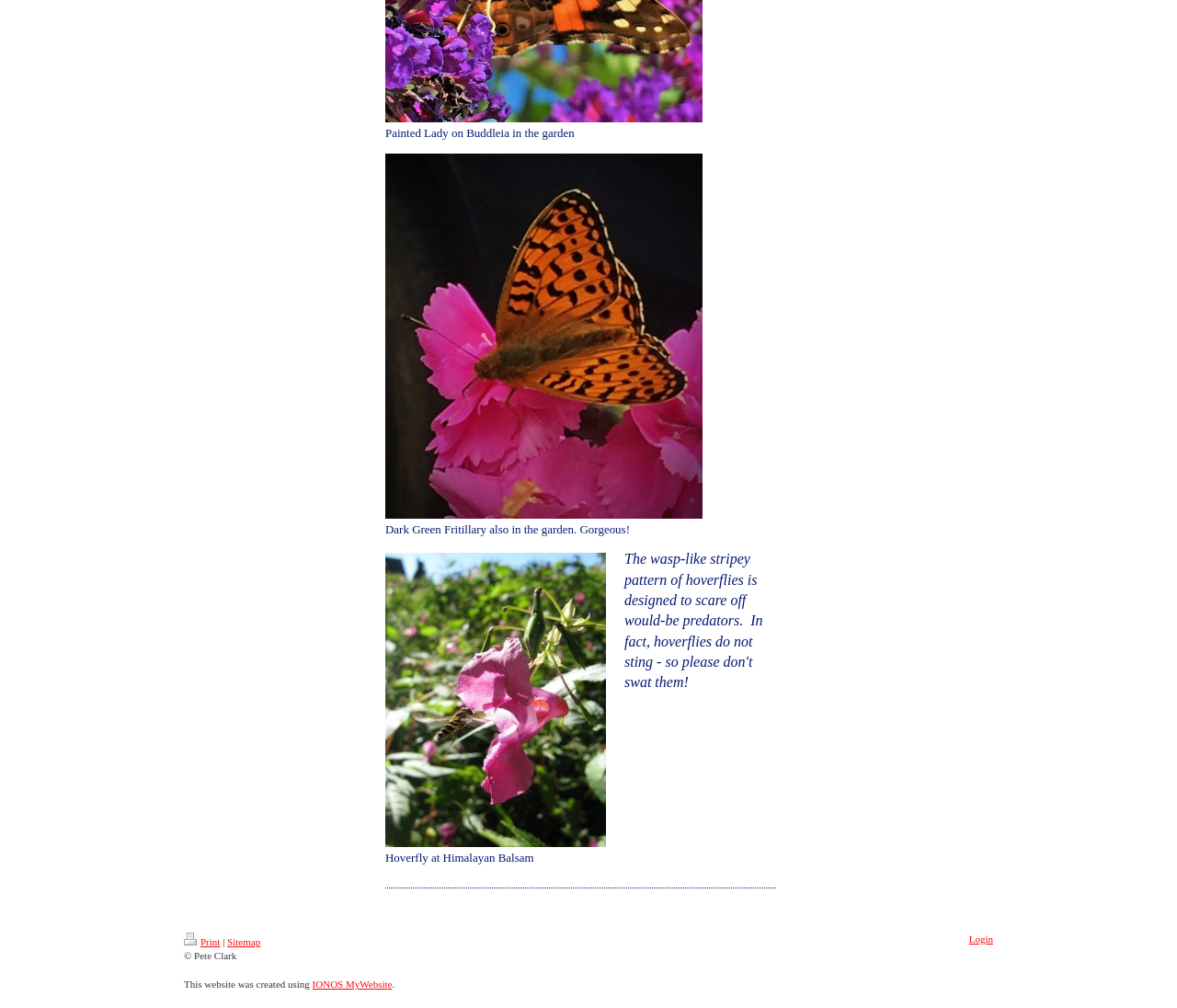Provide the bounding box coordinates of the HTML element described by the text: "Send Email". The coordinates should be in the format [left, top, right, bottom] with values between 0 and 1.

None